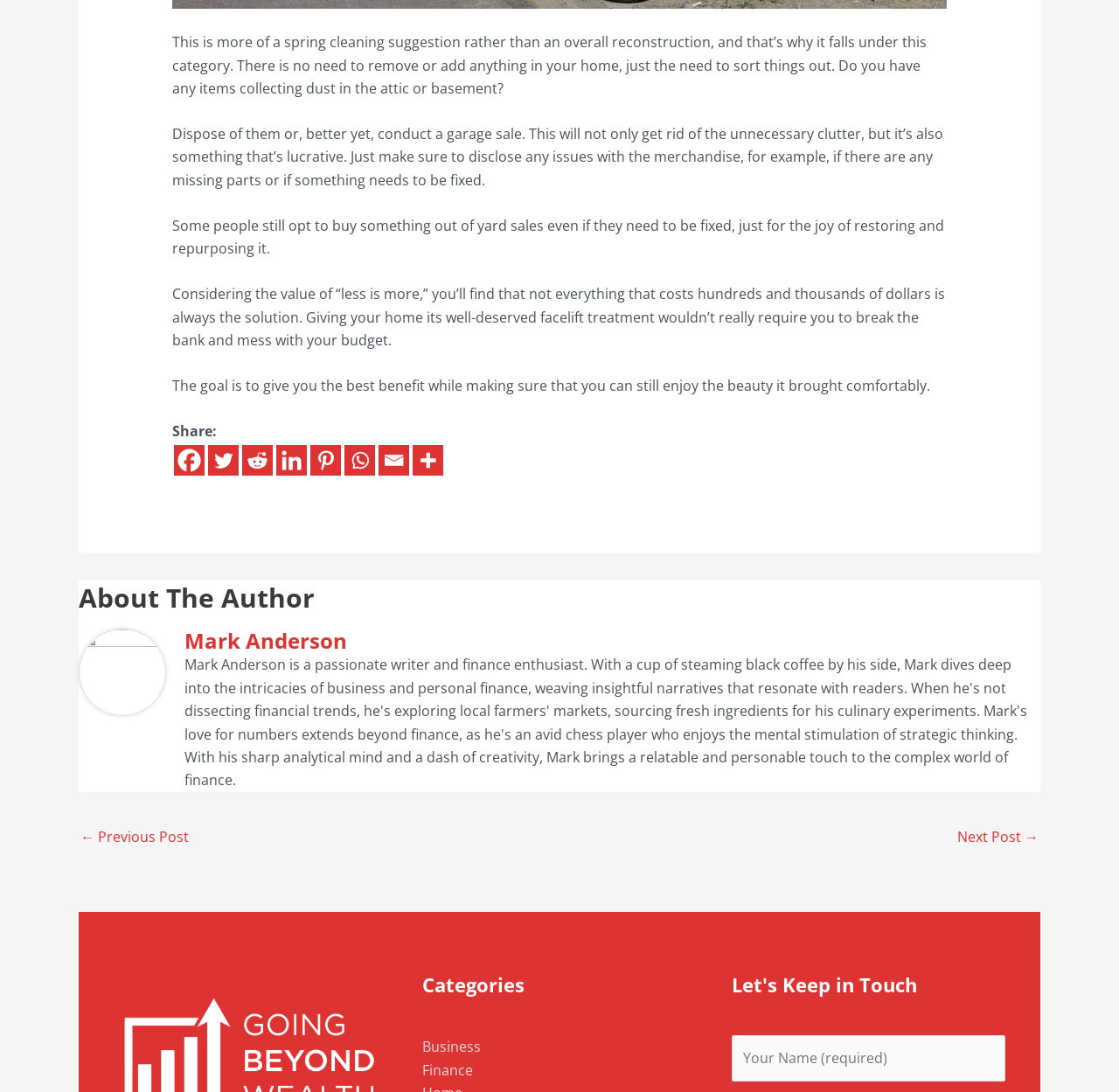Examine the image carefully and respond to the question with a detailed answer: 
What is the category of the post?

The post falls under either the Business or Finance category, as indicated by the links at the bottom of the page.